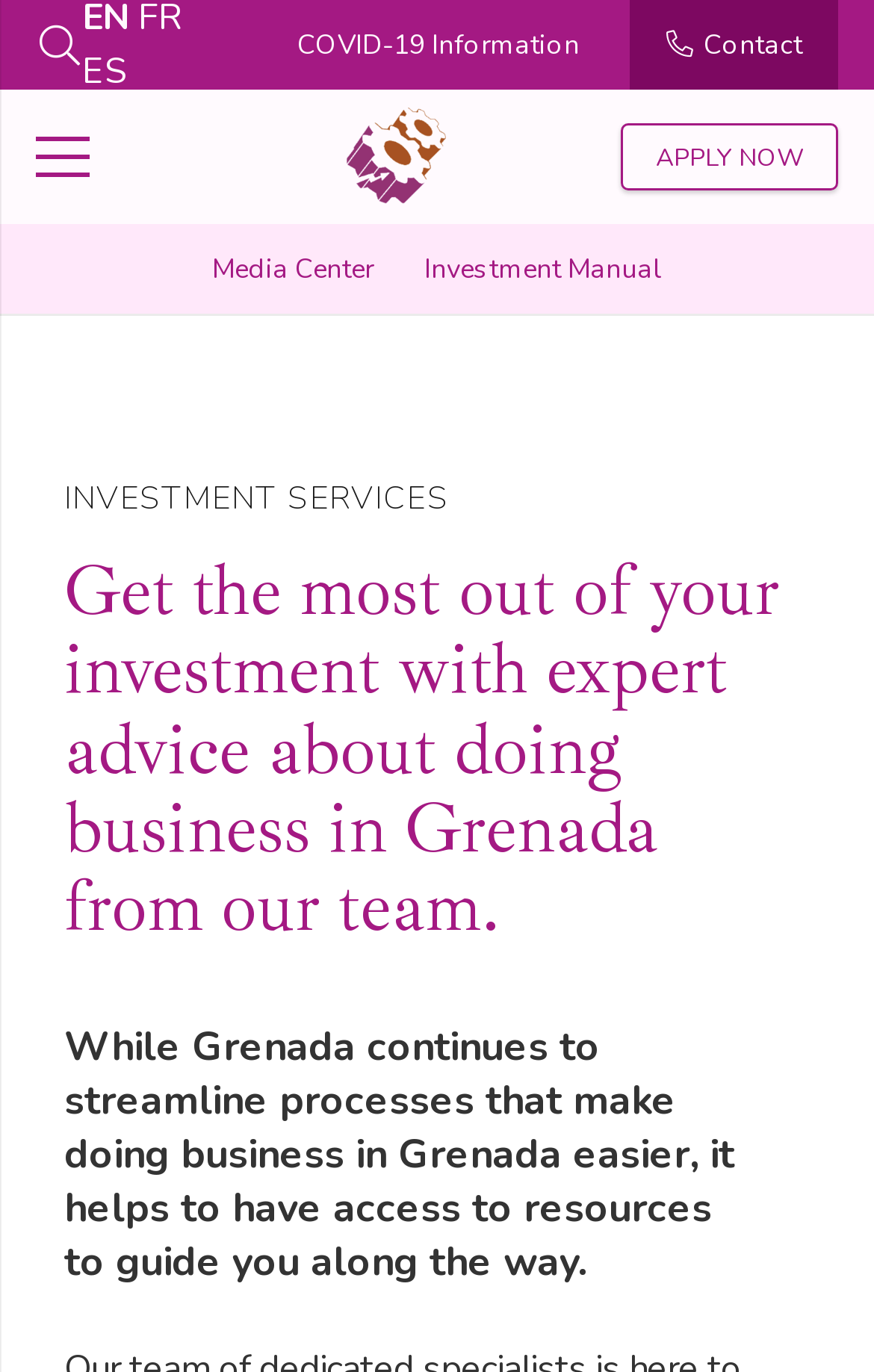Please answer the following query using a single word or phrase: 
Are there any resources available for investors?

Yes